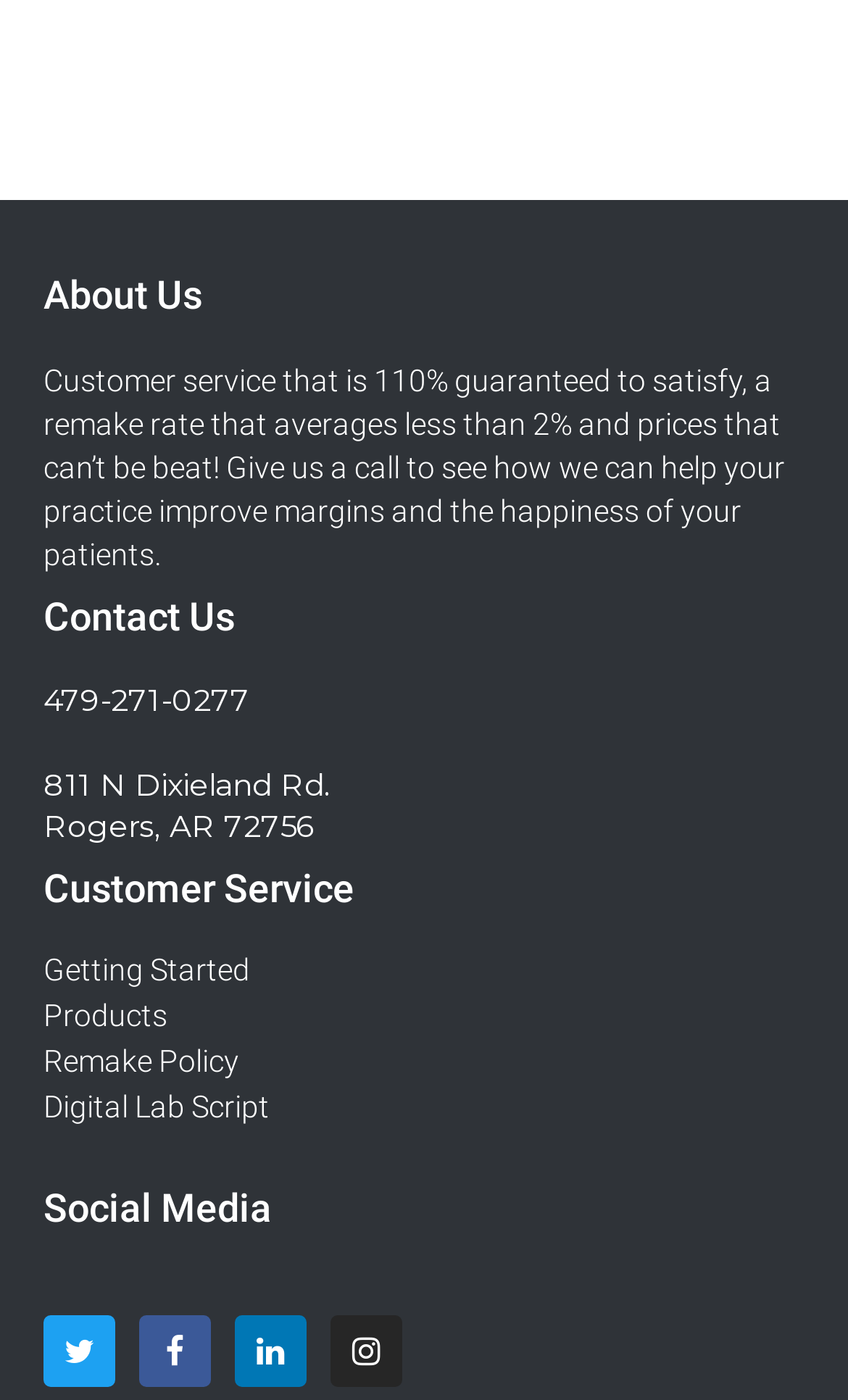Indicate the bounding box coordinates of the element that needs to be clicked to satisfy the following instruction: "Call the customer service". The coordinates should be four float numbers between 0 and 1, i.e., [left, top, right, bottom].

[0.051, 0.486, 0.295, 0.514]